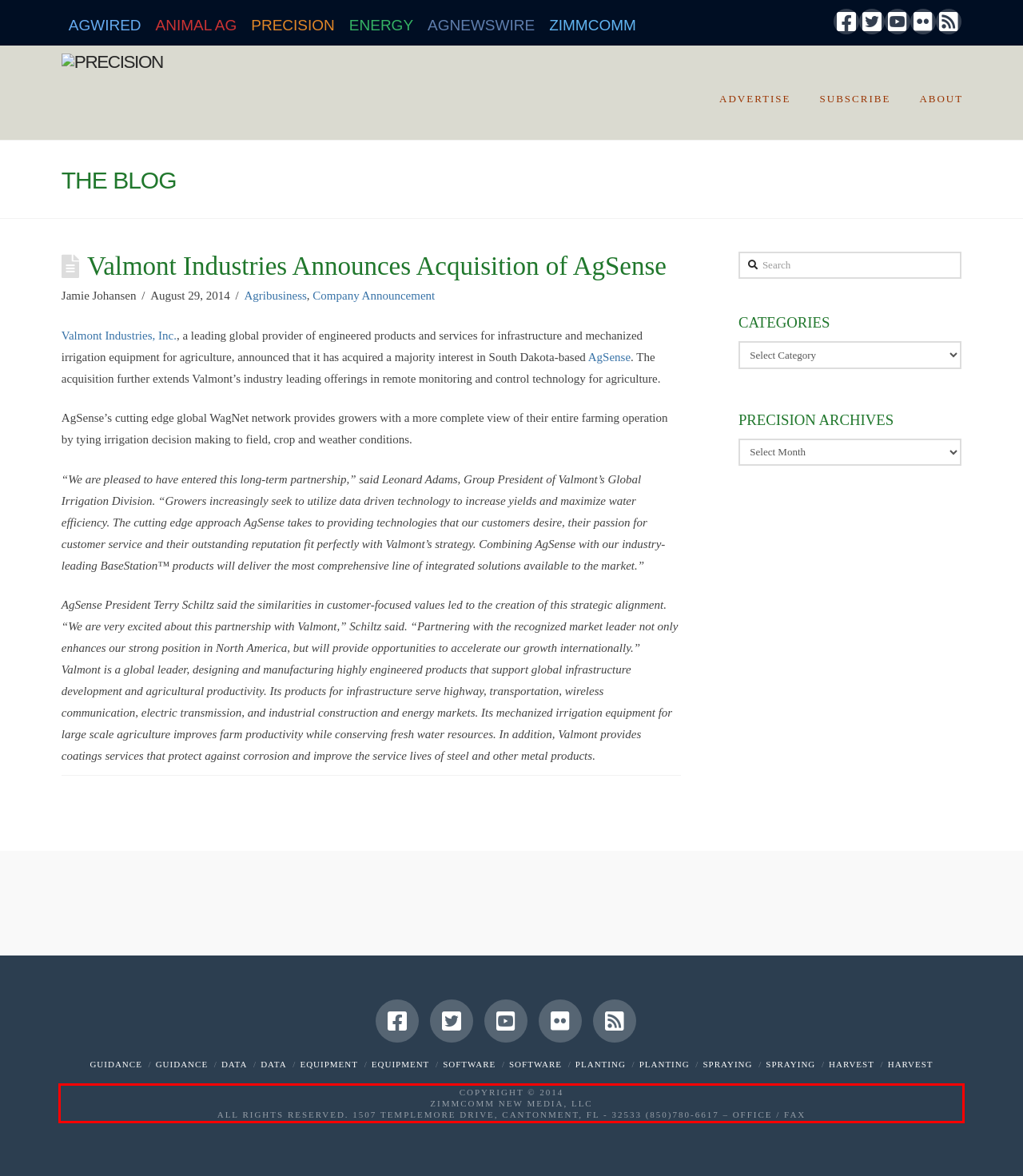Identify the text inside the red bounding box on the provided webpage screenshot by performing OCR.

COPYRIGHT © 2014 ZIMMCOMM NEW MEDIA, LLC ALL RIGHTS RESERVED. 1507 TEMPLEMORE DRIVE, CANTONMENT, FL - 32533 (850)780-6617 – OFFICE / FAX